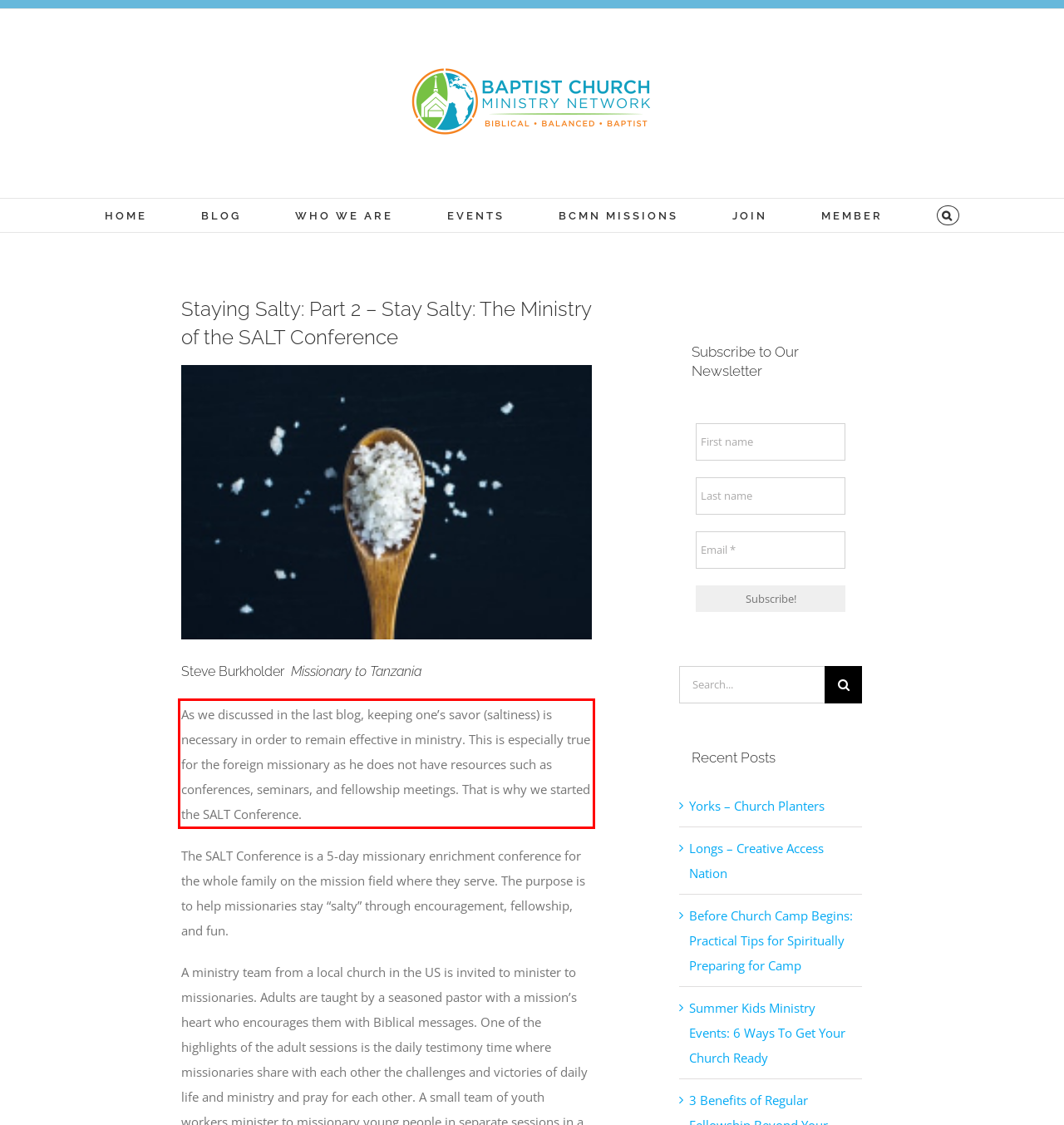The screenshot provided shows a webpage with a red bounding box. Apply OCR to the text within this red bounding box and provide the extracted content.

As we discussed in the last blog, keeping one’s savor (saltiness) is necessary in order to remain effective in ministry. This is especially true for the foreign missionary as he does not have resources such as conferences, seminars, and fellowship meetings. That is why we started the SALT Conference.